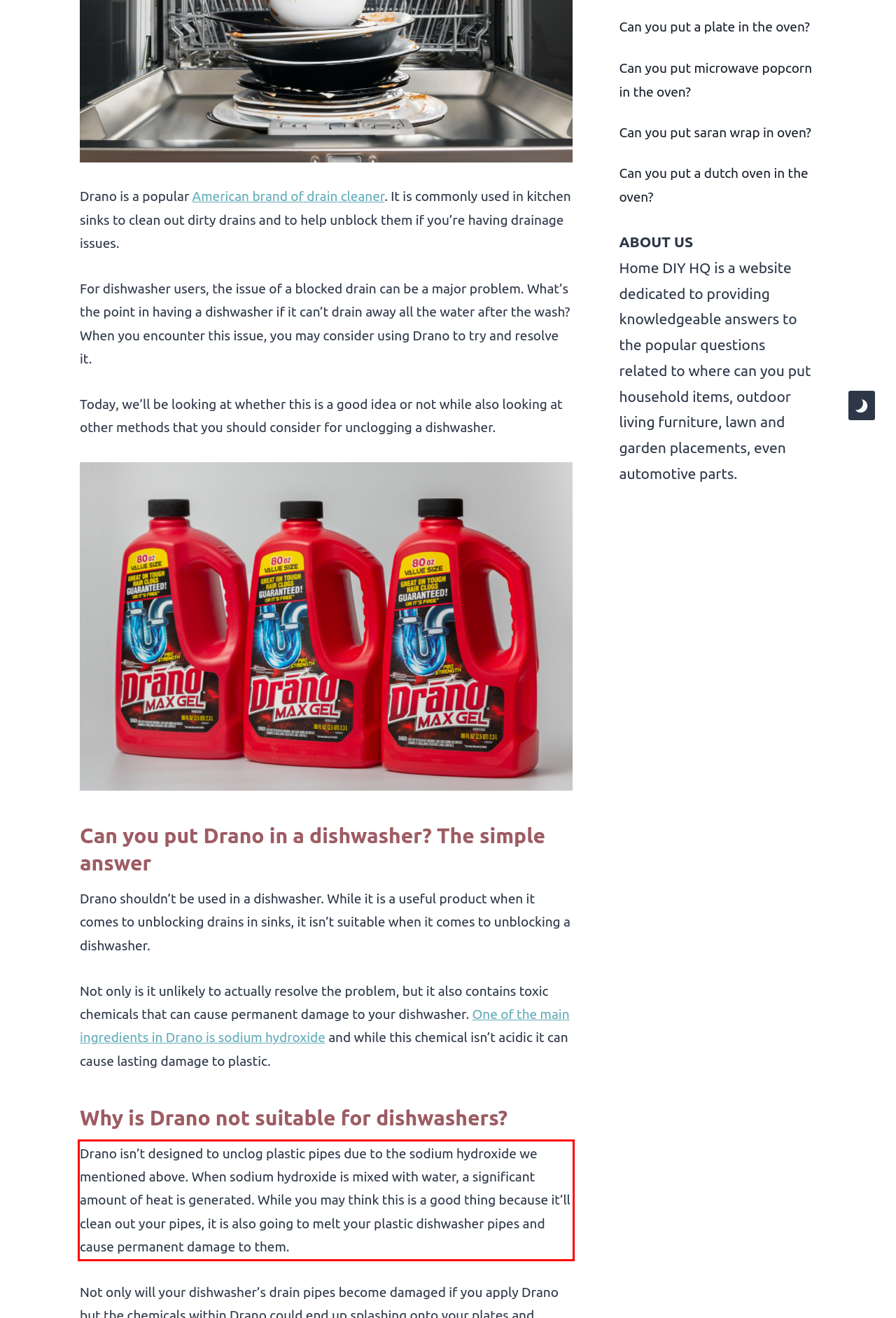Please look at the screenshot provided and find the red bounding box. Extract the text content contained within this bounding box.

Drano isn’t designed to unclog plastic pipes due to the sodium hydroxide we mentioned above. When sodium hydroxide is mixed with water, a significant amount of heat is generated. While you may think this is a good thing because it’ll clean out your pipes, it is also going to melt your plastic dishwasher pipes and cause permanent damage to them.